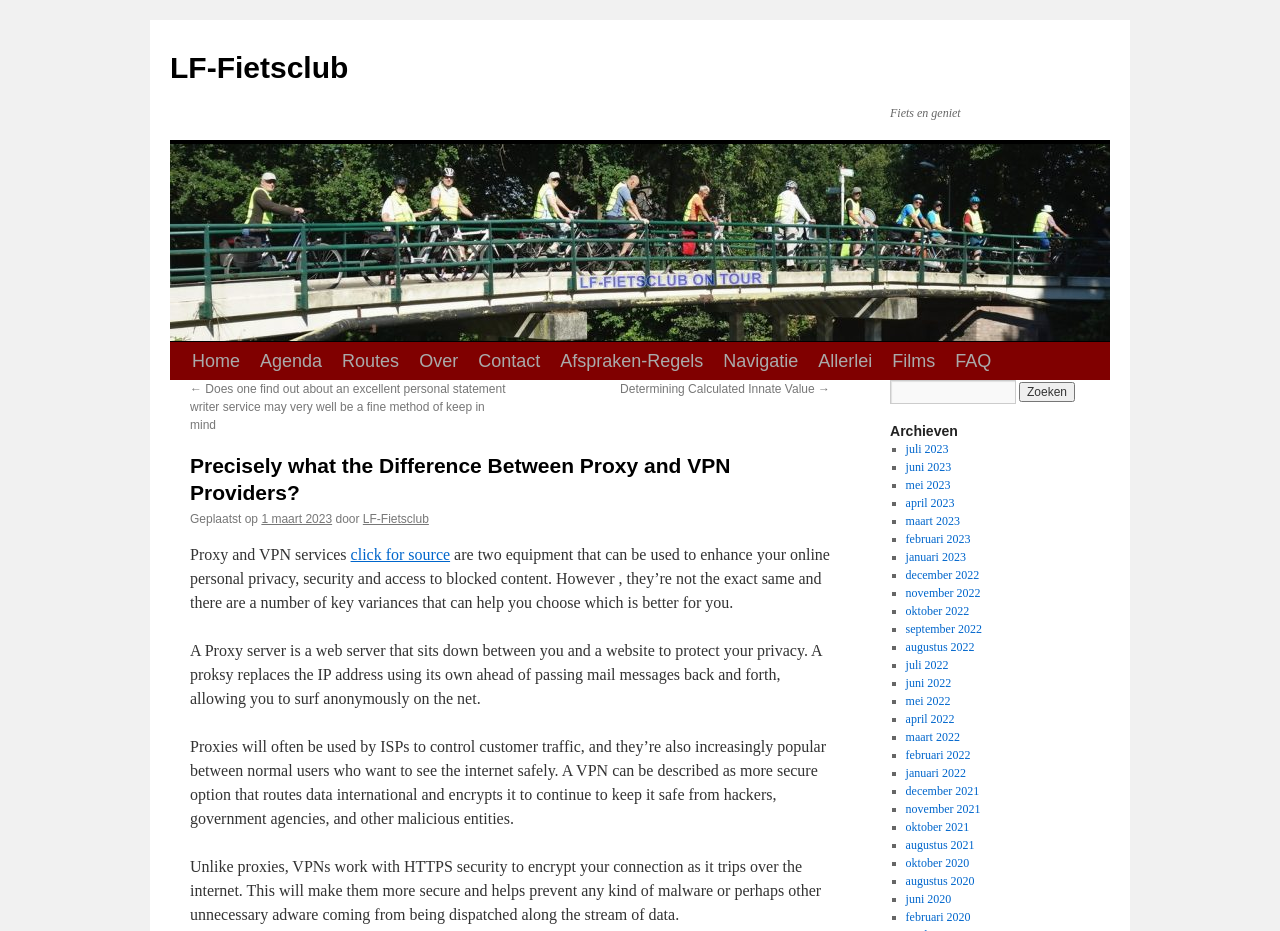Based on the image, give a detailed response to the question: What is the difference between a Proxy server and a VPN?

According to the webpage, a Proxy server is a web server that sits between the user and a website to protect privacy, replacing the IP address with its own. On the other hand, a VPN is a more secure option that routes data internationally and encrypts it to keep it safe from hackers, government agencies, and other malicious entities.